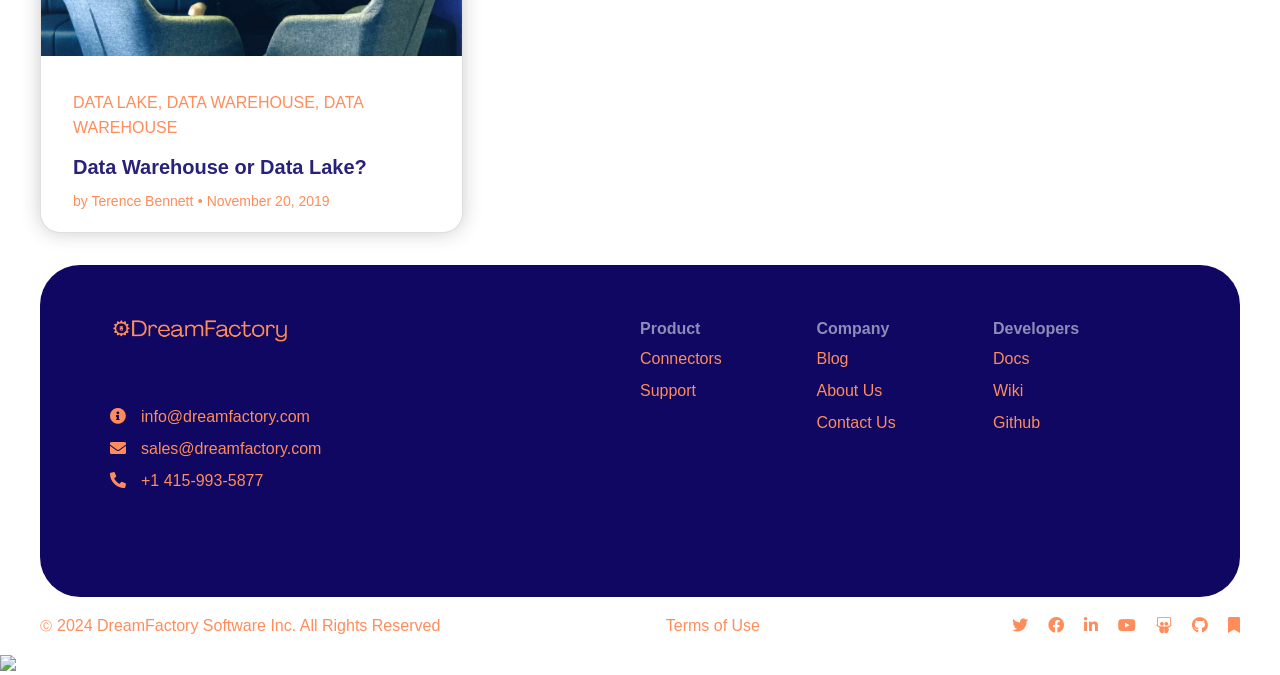Show the bounding box coordinates for the HTML element described as: "Data Warehouse or Data Lake?".

[0.057, 0.231, 0.287, 0.264]